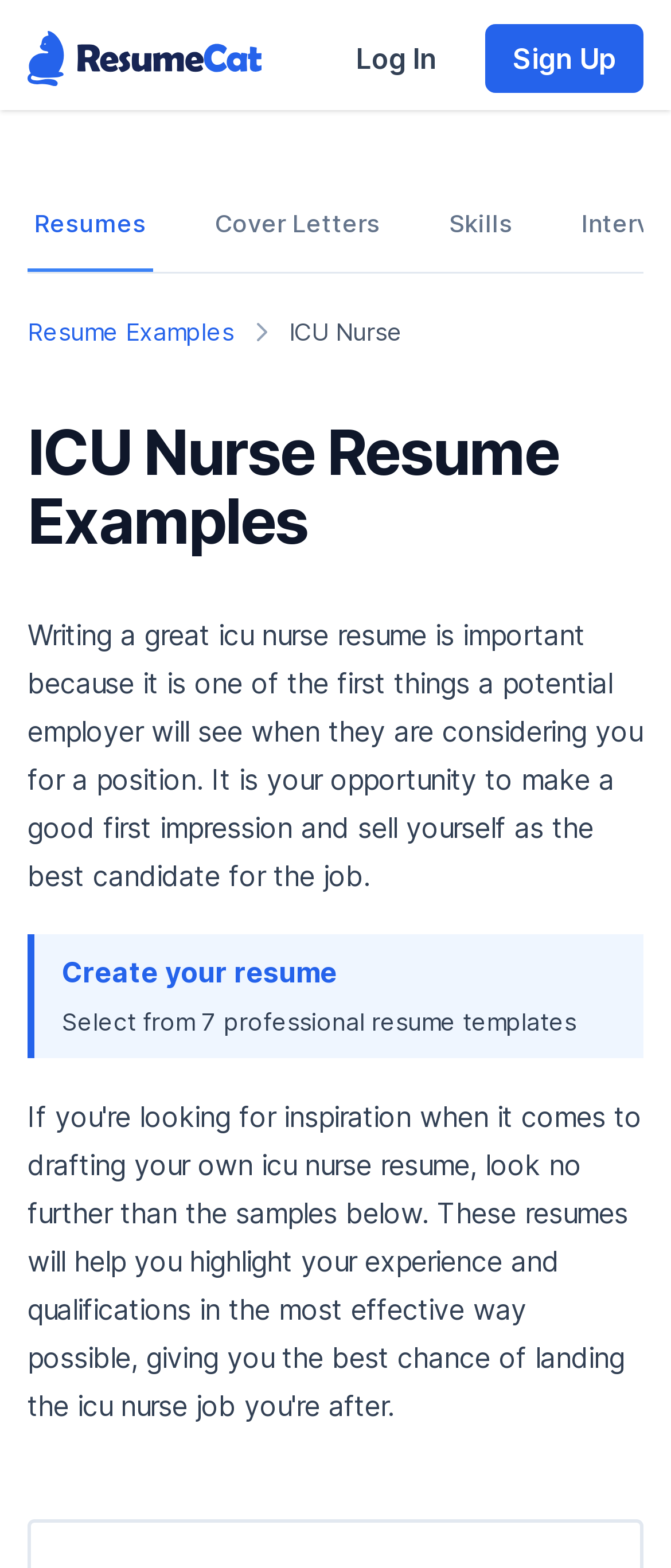Using the provided description: "Resumes", find the bounding box coordinates of the corresponding UI element. The output should be four float numbers between 0 and 1, in the format [left, top, right, bottom].

[0.041, 0.114, 0.228, 0.173]